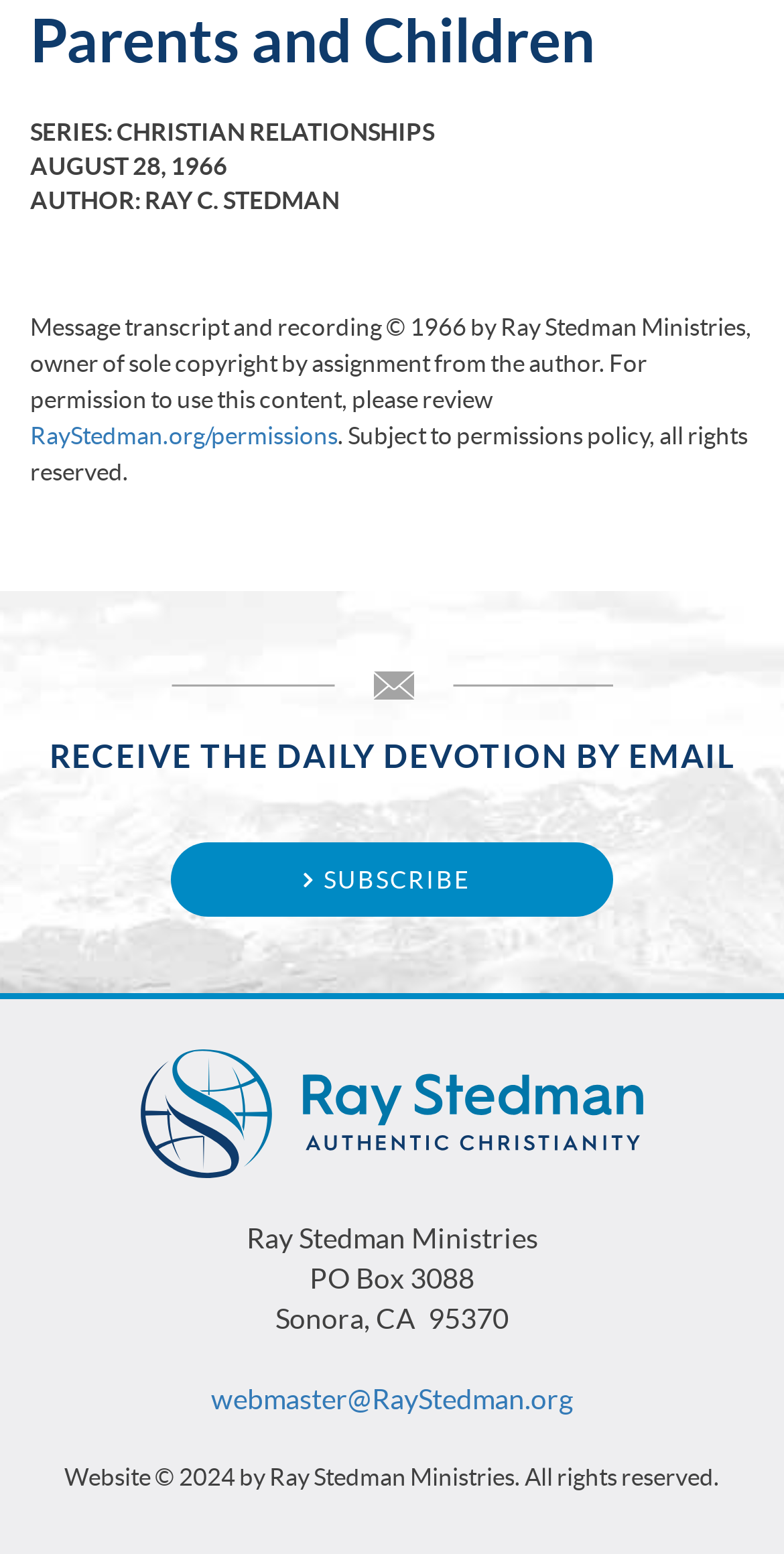Refer to the screenshot and answer the following question in detail:
What is the copyright year of the website?

The copyright year of the website can be found in the last StaticText element, which has the text 'Website © 2024 by Ray Stedman Ministries. All rights reserved'.